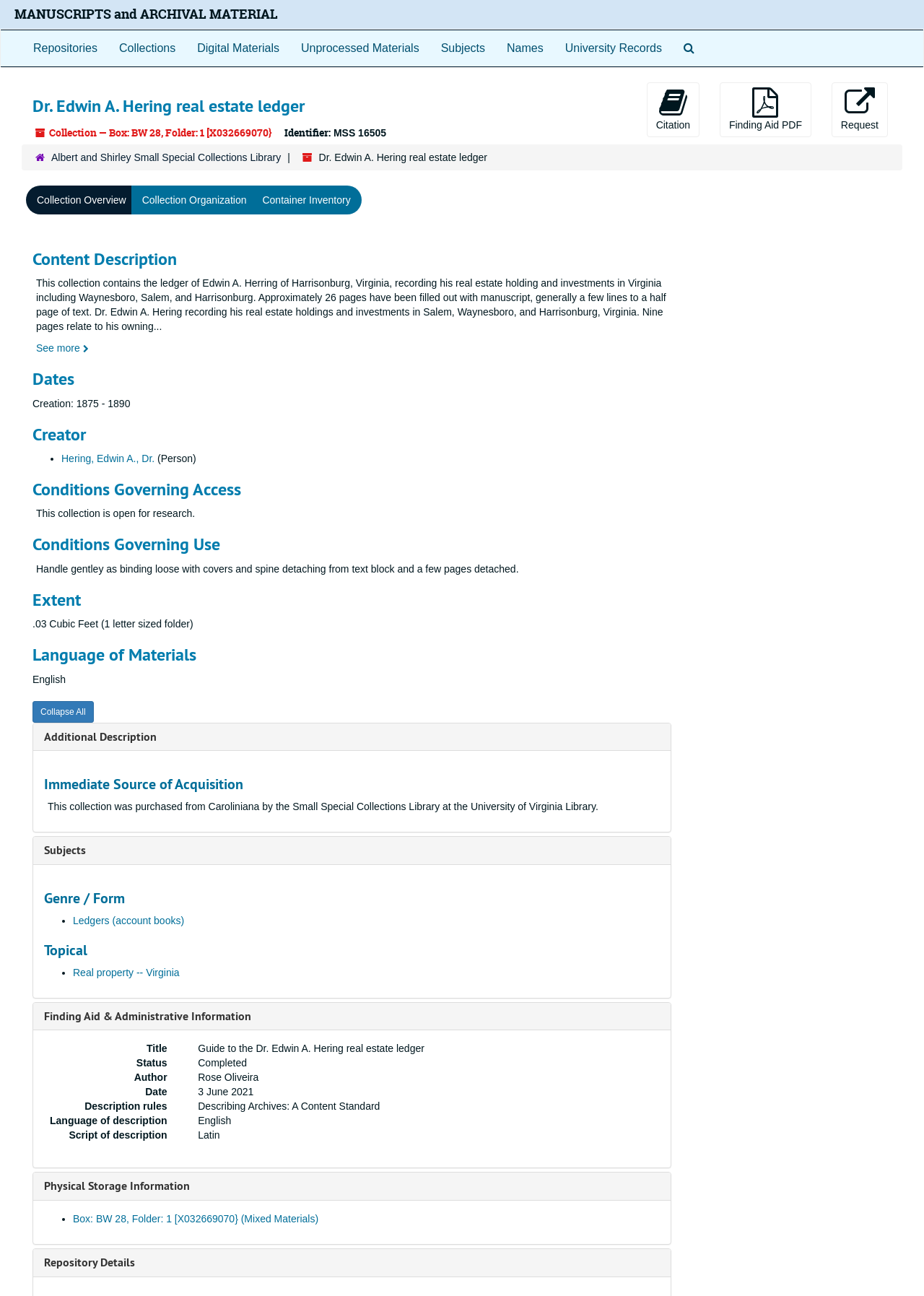Kindly determine the bounding box coordinates of the area that needs to be clicked to fulfill this instruction: "Read the 'Popular Posts' section".

None